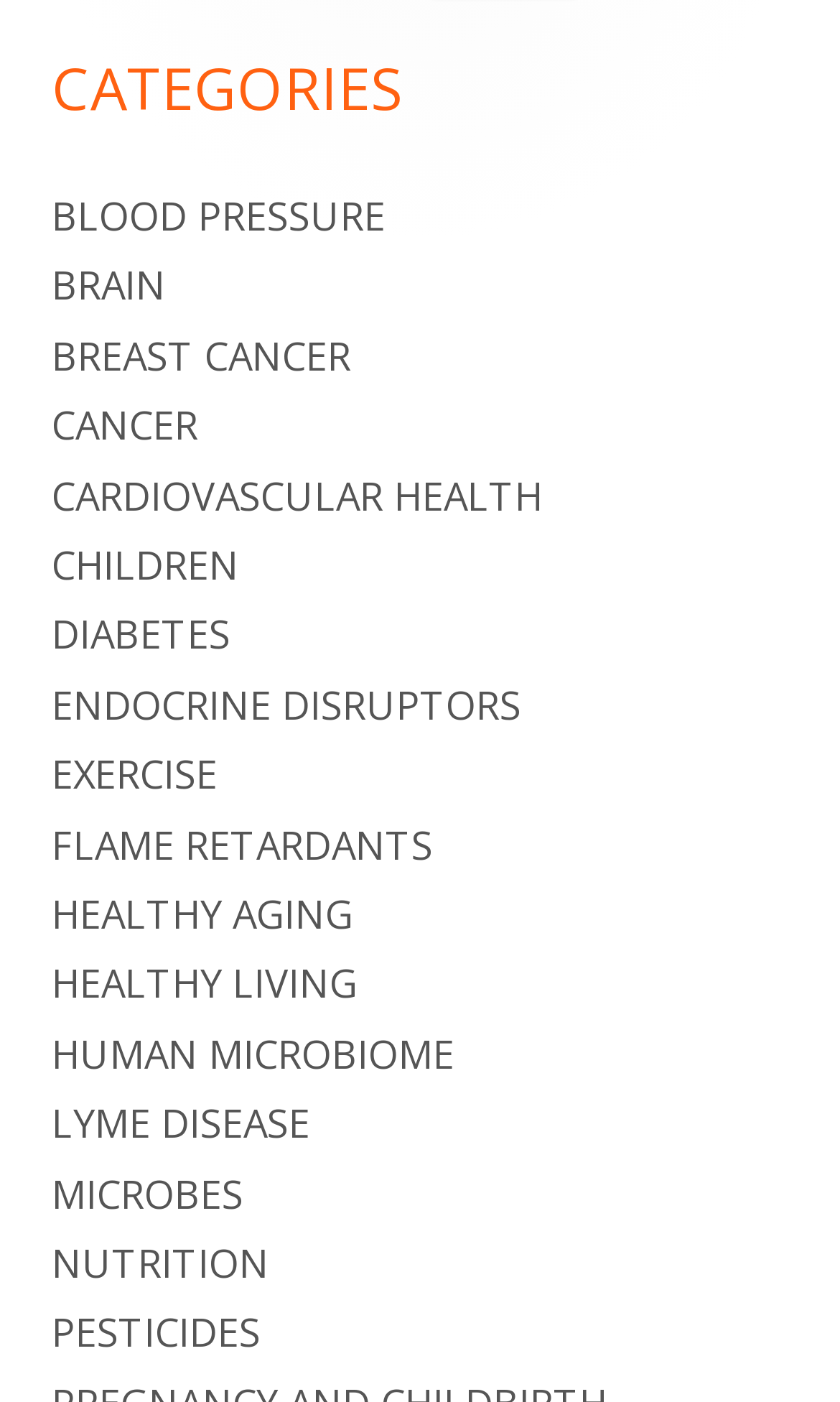Provide a one-word or short-phrase answer to the question:
How many categories start with the letter 'H'?

2